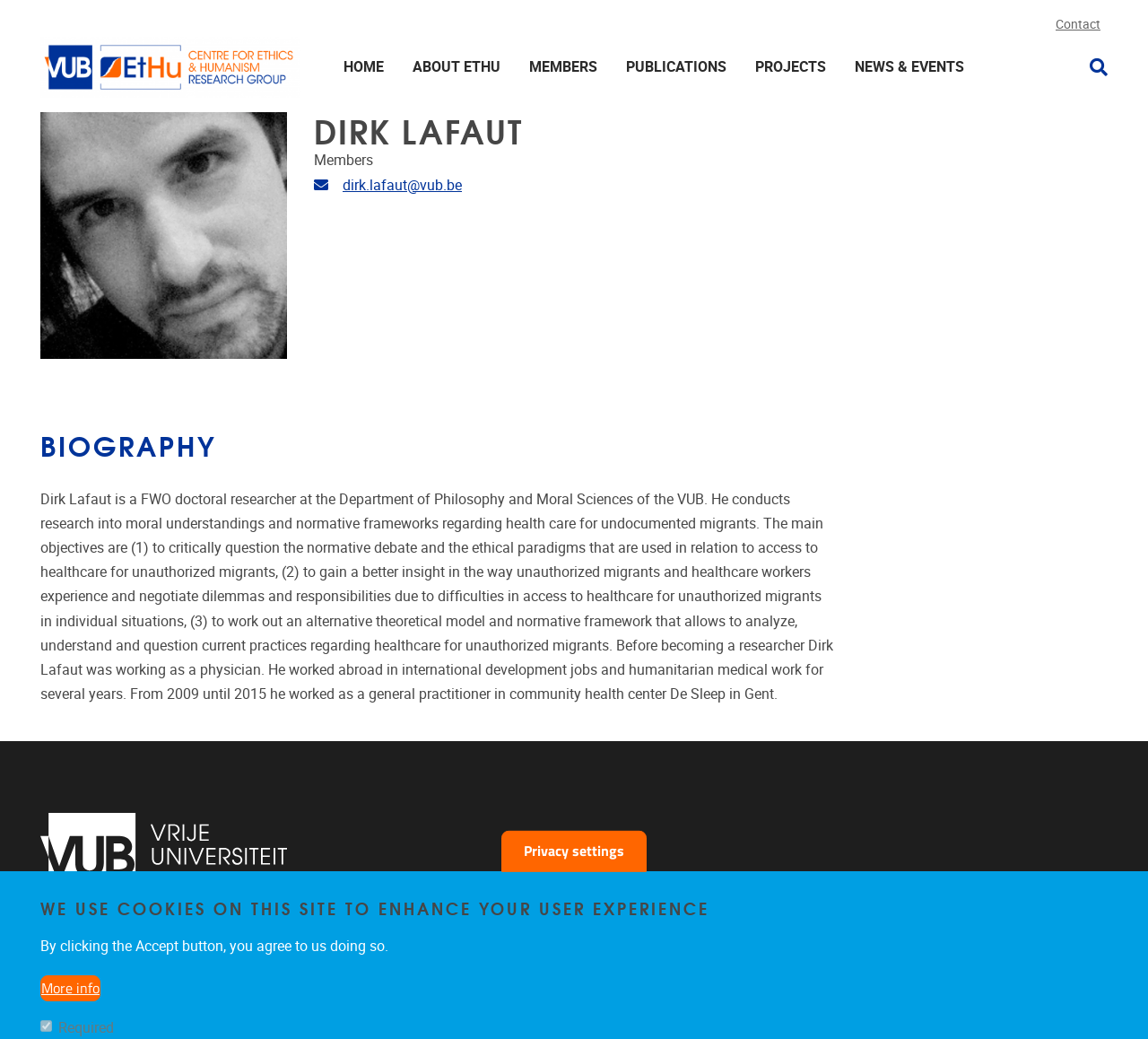Respond to the following question with a brief word or phrase:
What is the address of the VUB?

Pleinlaan 2, 1050 Brussel